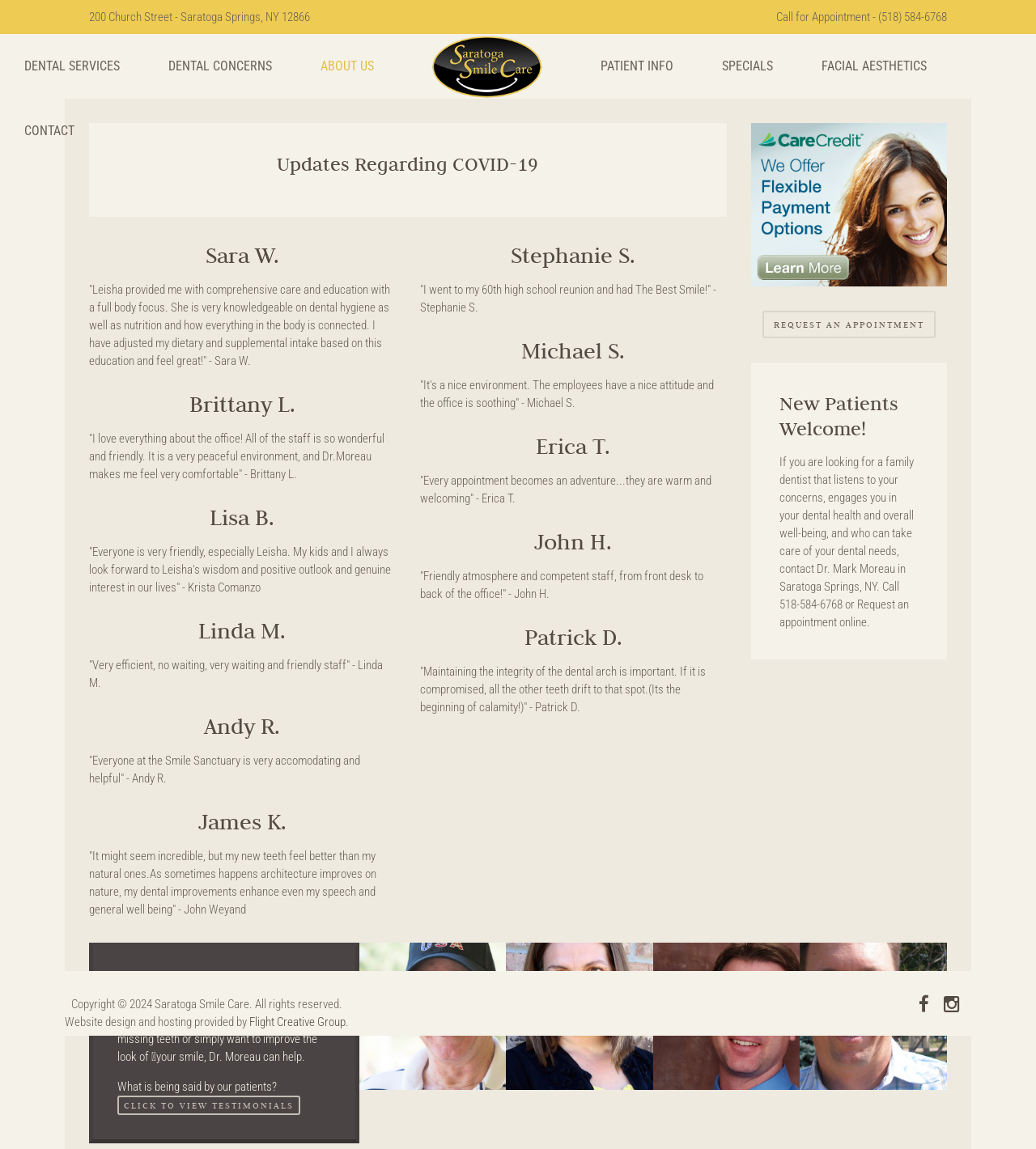Given the element description Request an Appointment, specify the bounding box coordinates of the corresponding UI element in the format (top-left x, top-left y, bottom-right x, bottom-right y). All values must be between 0 and 1.

[0.736, 0.27, 0.903, 0.294]